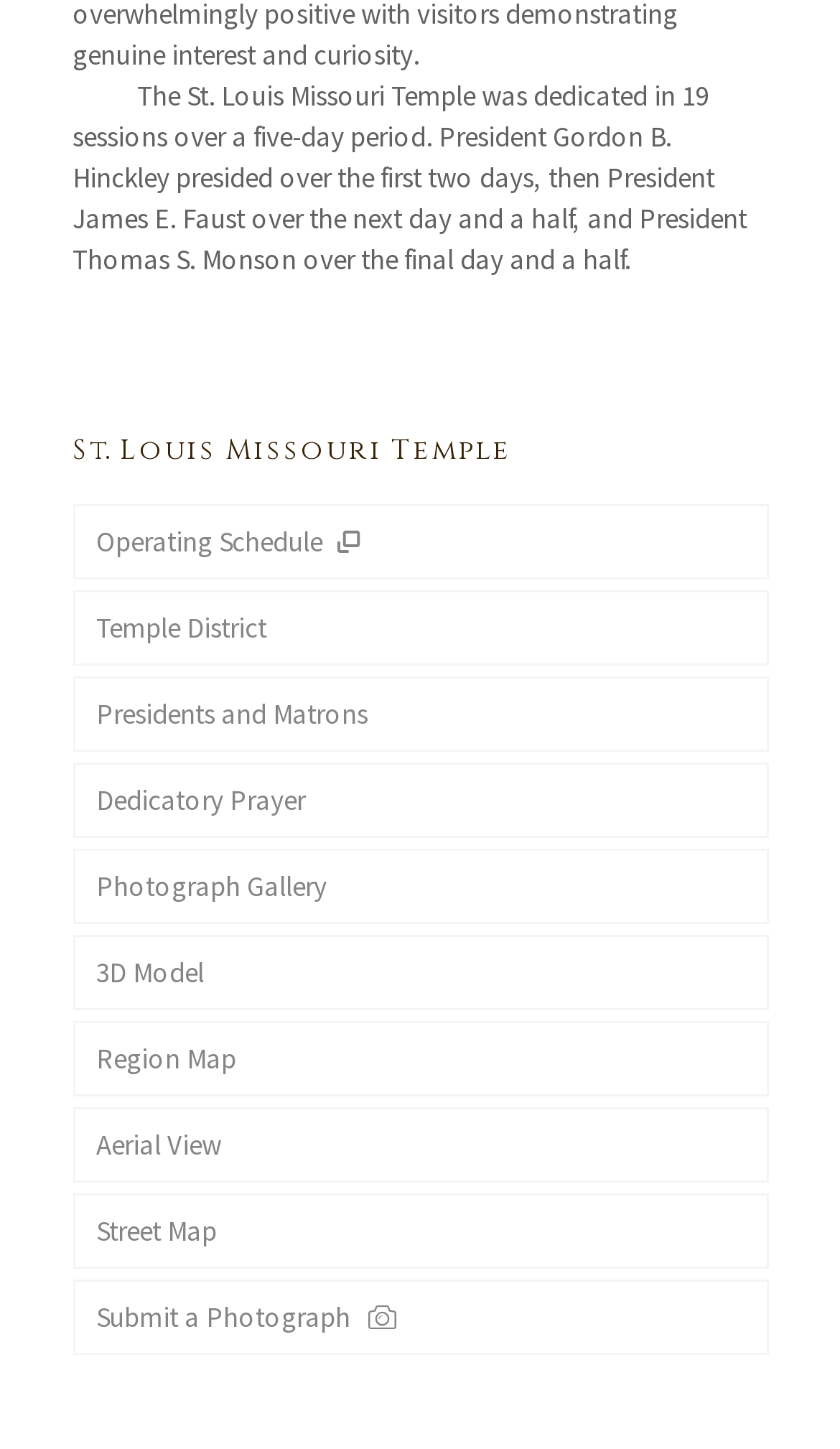What is the name of the temple described on this webpage?
Using the visual information from the image, give a one-word or short-phrase answer.

St. Louis Missouri Temple